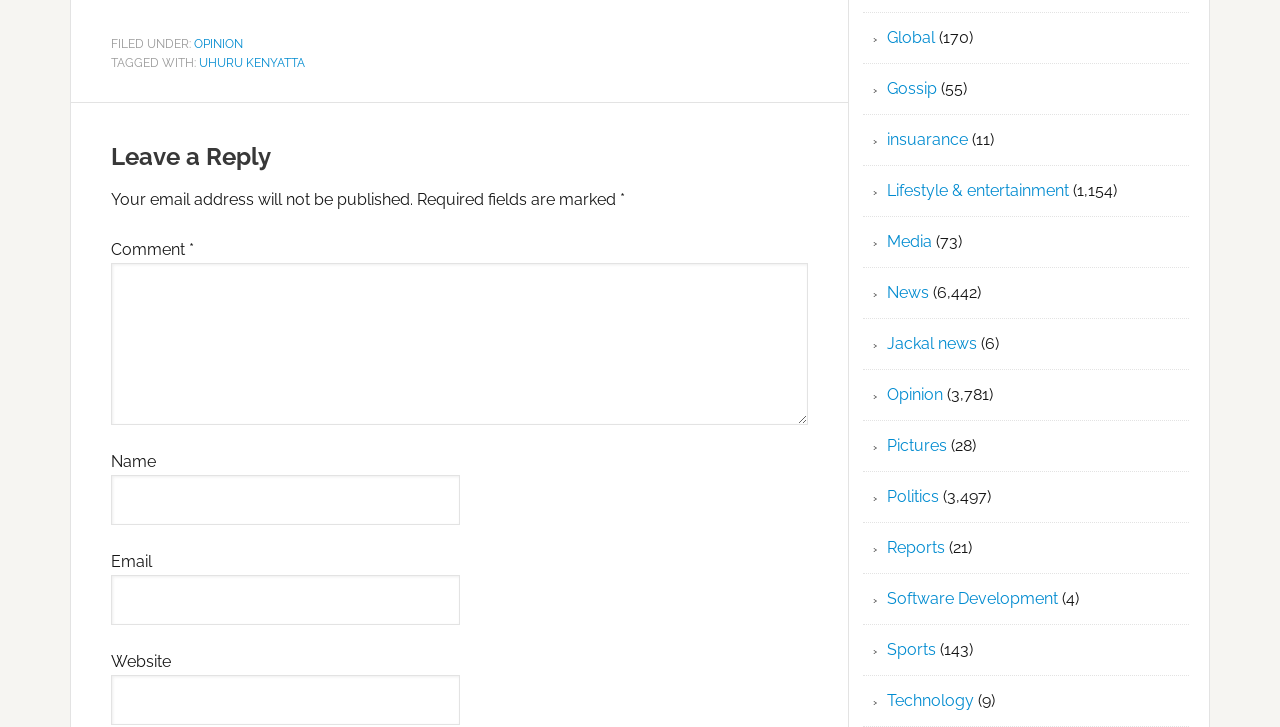Please determine the bounding box coordinates of the element's region to click for the following instruction: "Enter your name".

[0.087, 0.654, 0.359, 0.723]